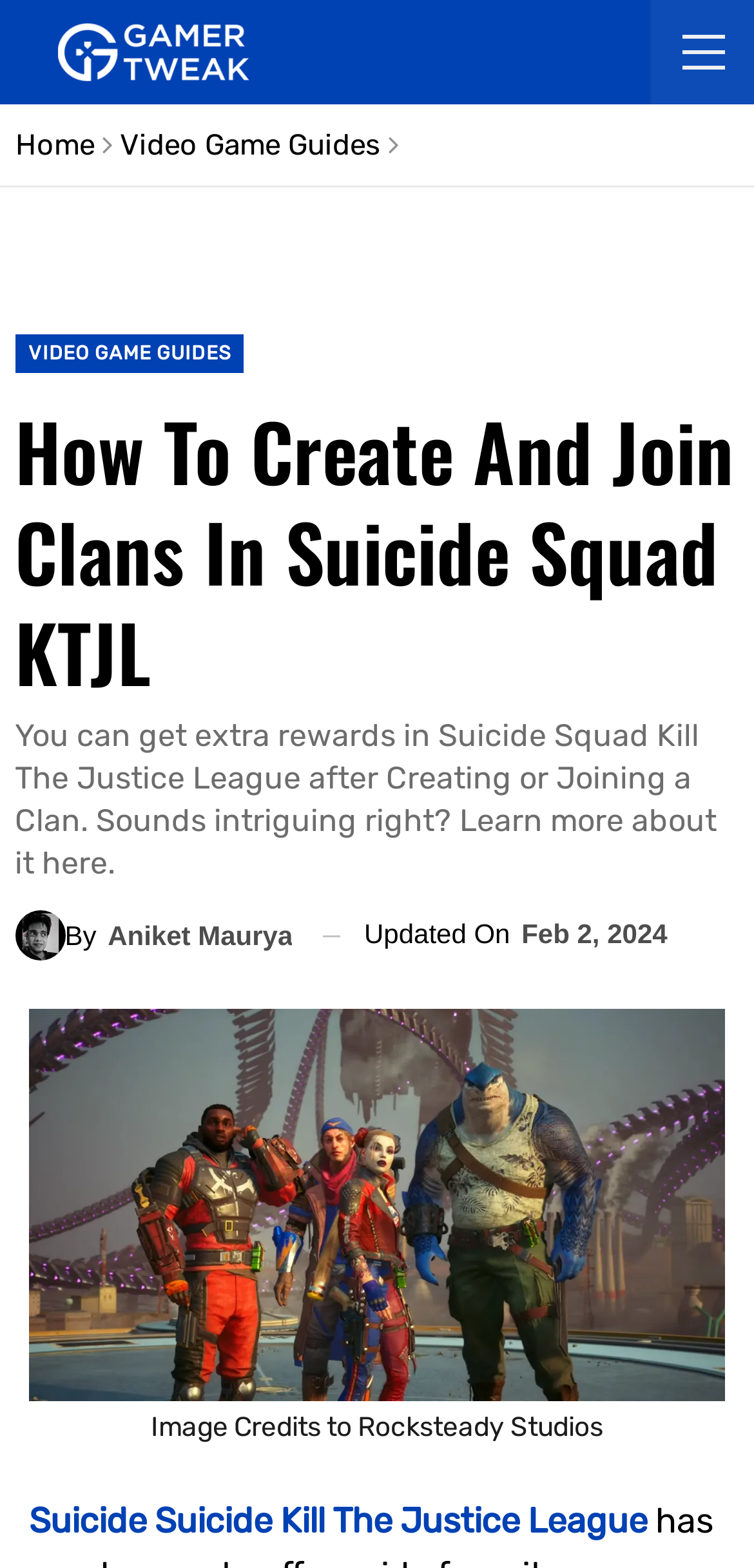Provide a brief response to the question below using a single word or phrase: 
Who is the author of the article?

Aniket Maurya